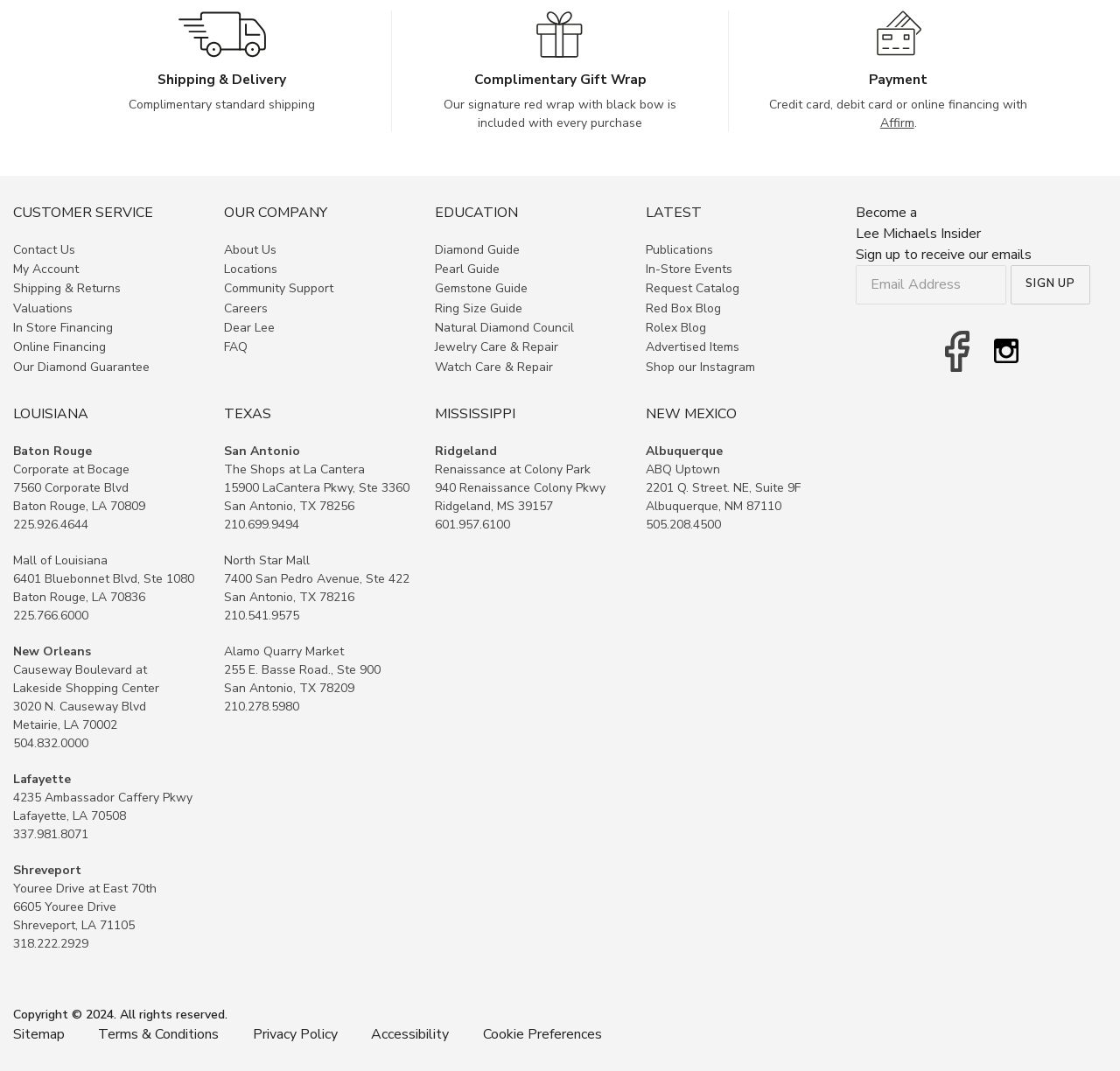Carefully examine the image and provide an in-depth answer to the question: What is the name of the company?

I found the name of the company by looking at the links section, which mentions 'Dear Lee', suggesting that the company name is Lee.